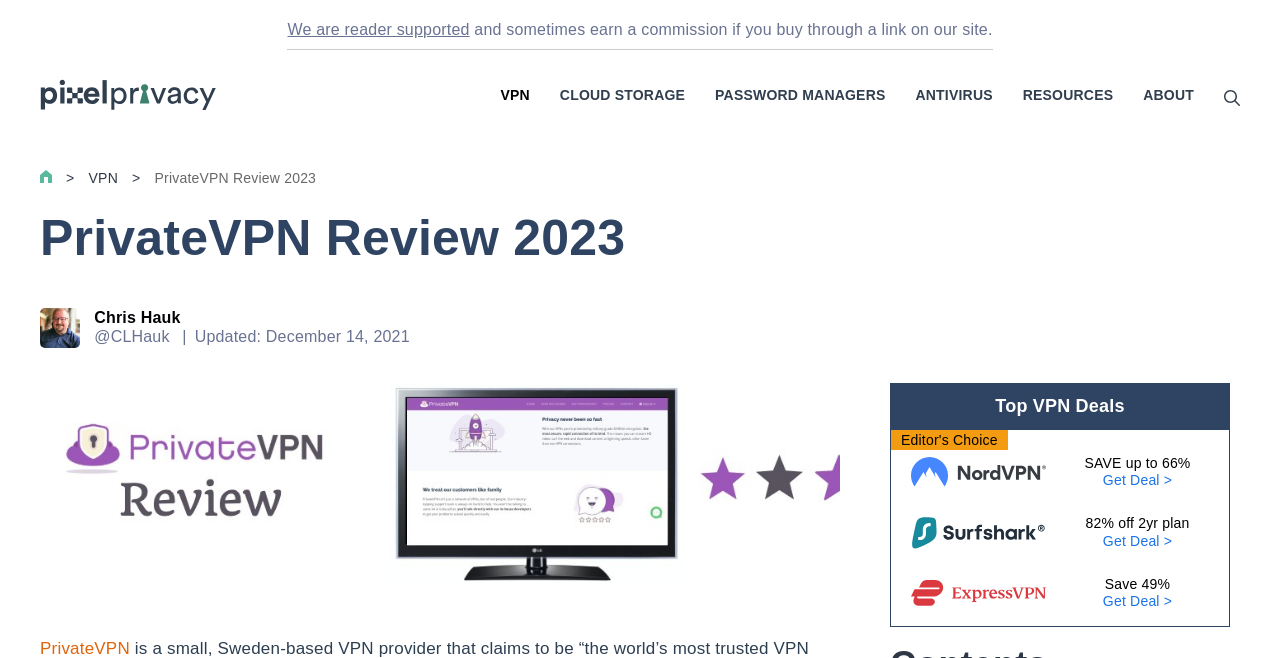Answer the following query concisely with a single word or phrase:
What is the profession of the author of the review?

Writer